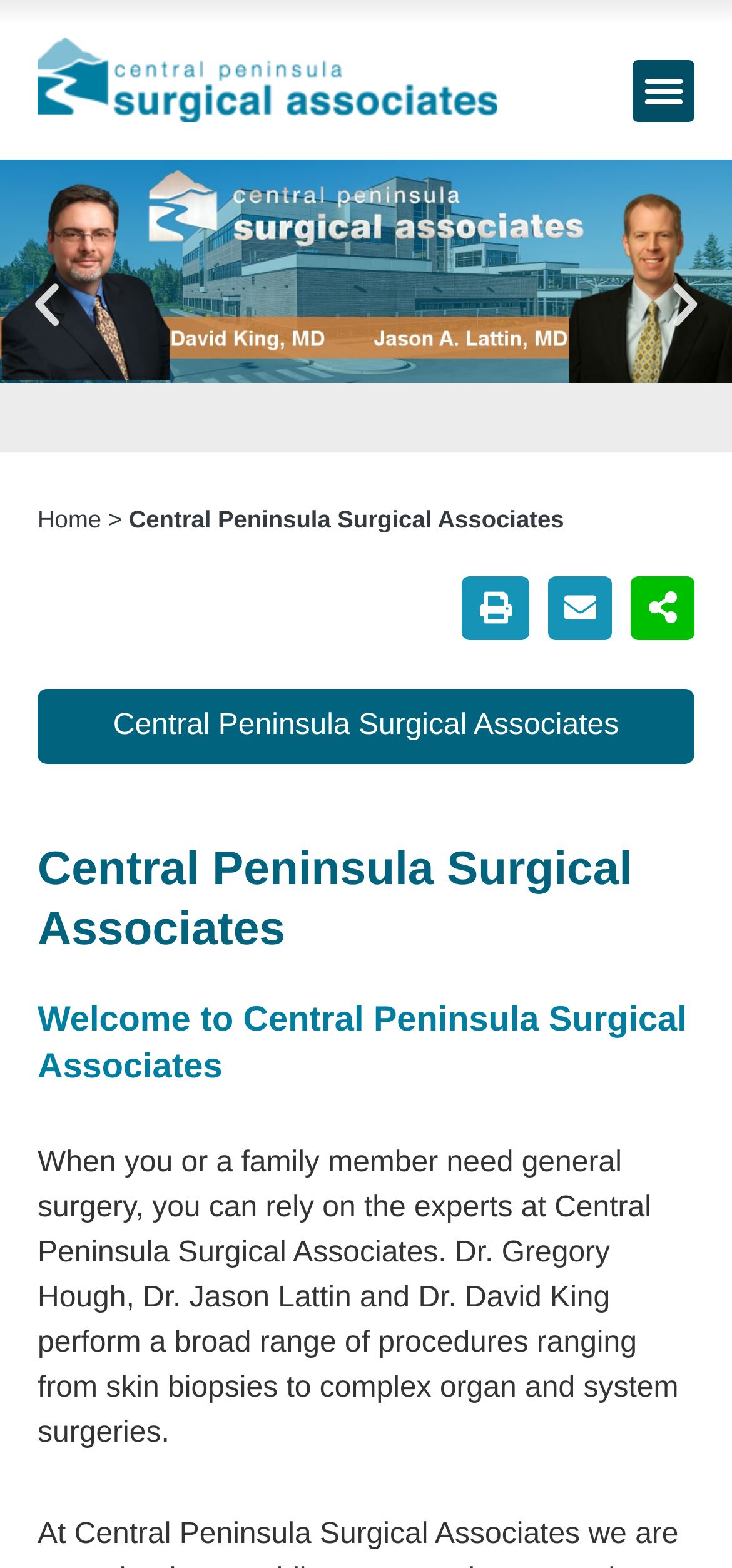Give a complete and precise description of the webpage's appearance.

The webpage is about Central Peninsula Surgical Associates, a medical practice with three general surgeons: Dr. Jason Lattin, Dr. Gregory Hough, and Dr. David King. 

At the top left of the page, there is a link and an image, both labeled "CPSA", which likely represents the practice's logo. To the right of the logo, there is a menu toggle button. 

Below the logo and menu toggle button, there is a large banner image that spans the entire width of the page, featuring the three surgeons. 

On the top right side of the page, there are two buttons, likely for navigation or social media sharing. 

Below the banner image, there are three links: "Home", "Share on print", and another link with no text. The "Home" link is on the left, followed by a right-pointing arrow, and then the practice's name "Central Peninsula Surgical Associates" in text. 

Further down the page, there is a heading that reads "Central Peninsula Surgical Associates", followed by a welcome message and a paragraph of text that describes the practice and the services provided by the three surgeons.